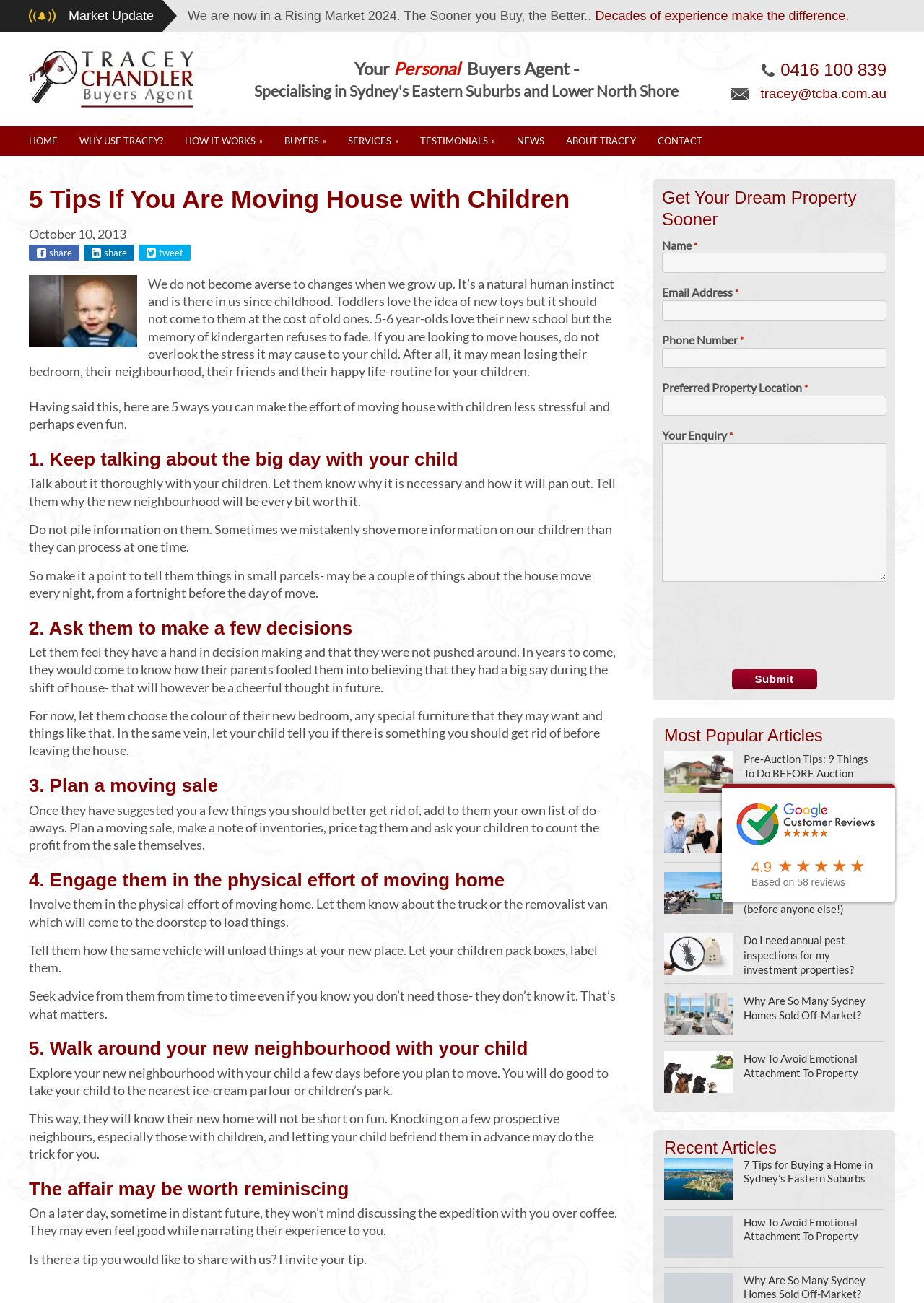Locate the heading on the webpage and return its text.

5 Tips If You Are Moving House with Children